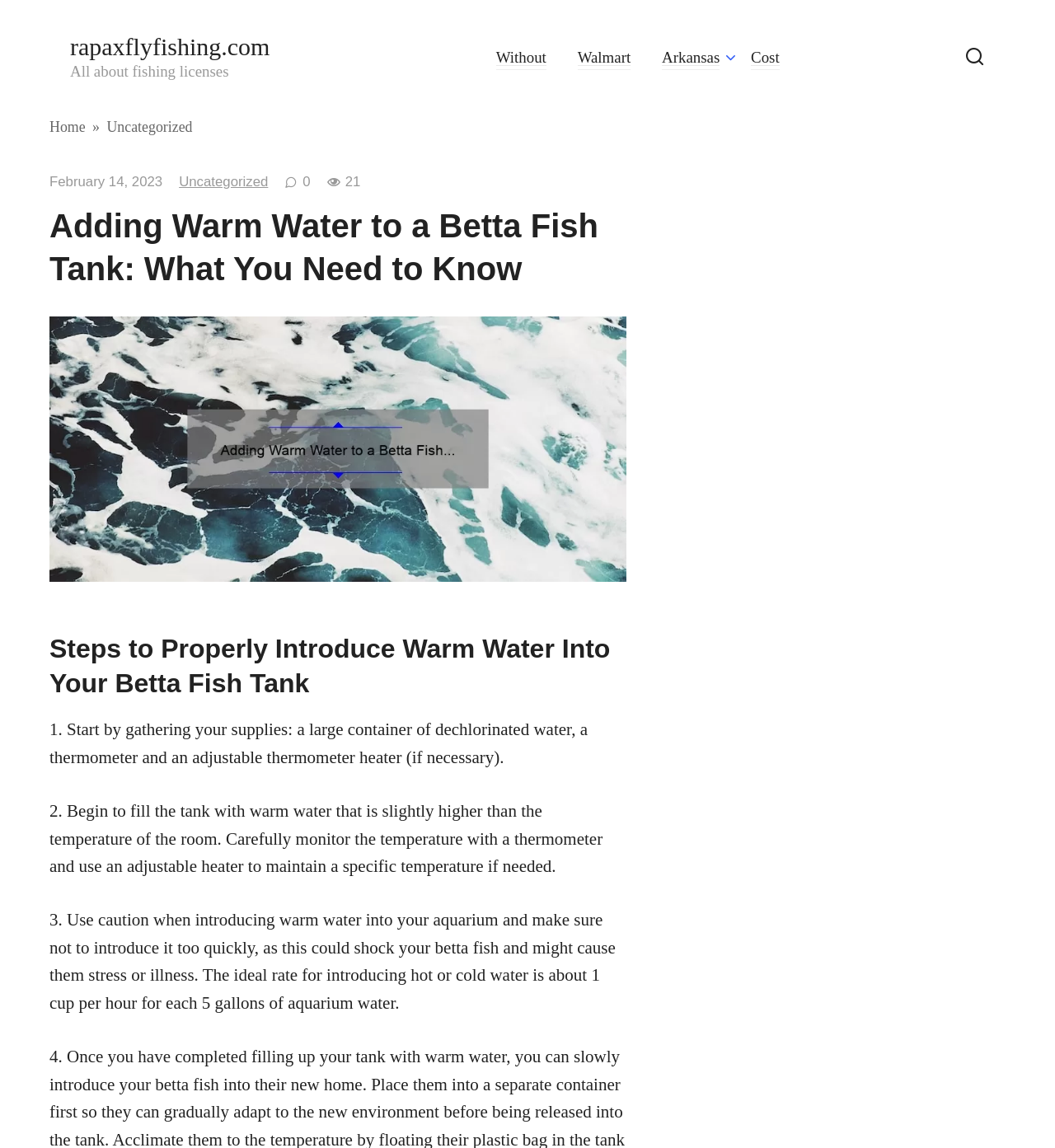Can you determine the bounding box coordinates of the area that needs to be clicked to fulfill the following instruction: "check the cost of fishing license"?

[0.712, 0.042, 0.739, 0.057]